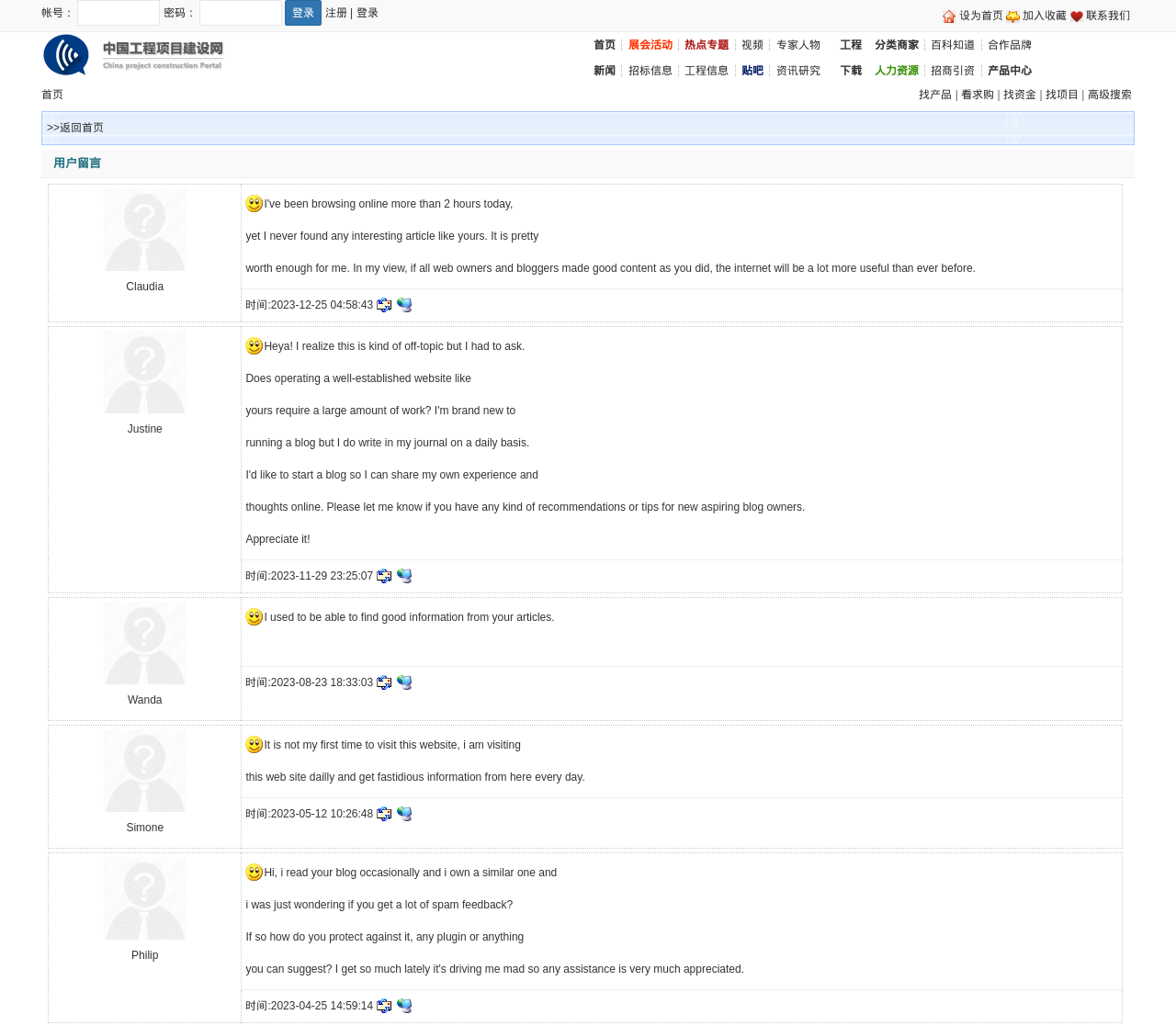What is the topic of the user's comment?
Provide a comprehensive and detailed answer to the question.

The user's comment is about the content of the website, stating that they have been browsing online for more than 2 hours and found the website's content to be worth reading, implying that the website has useful and interesting articles.